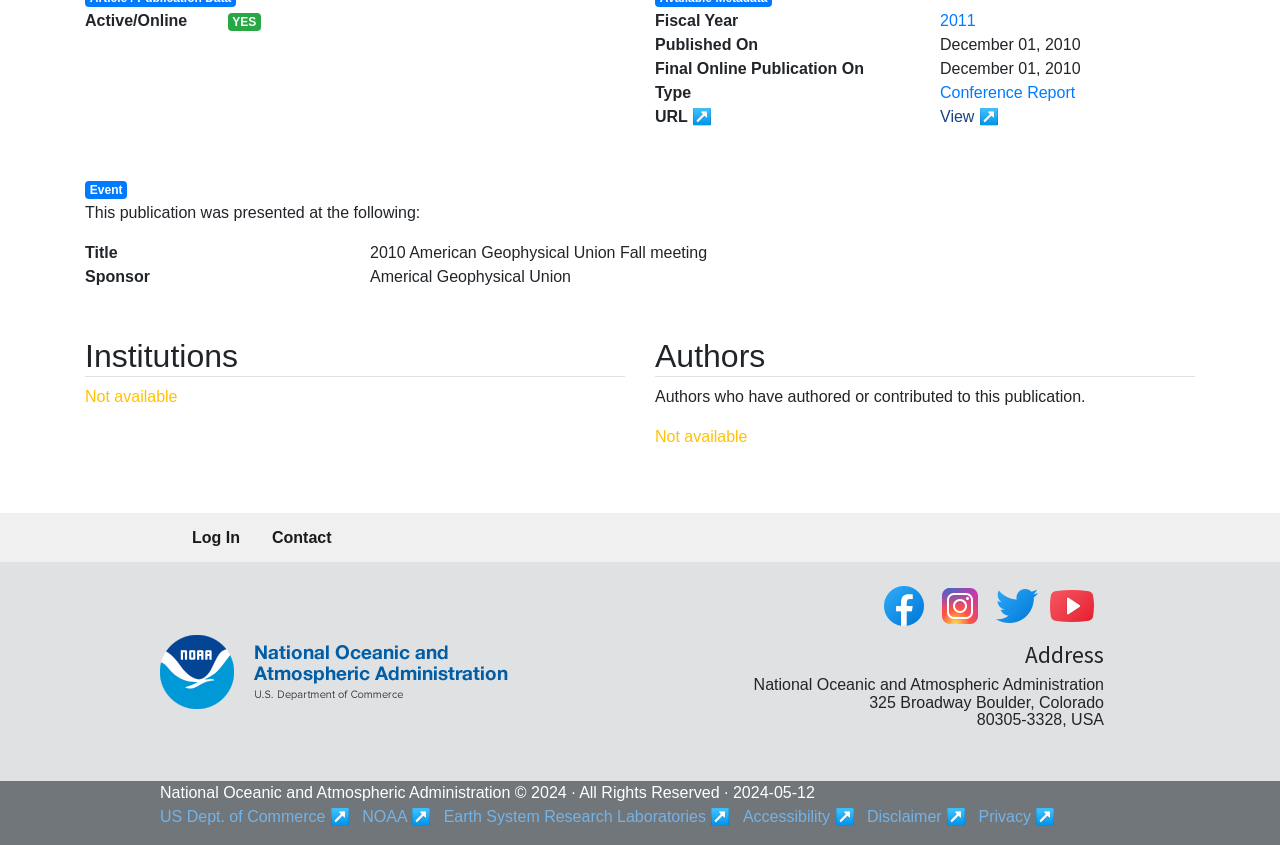For the element described, predict the bounding box coordinates as (top-left x, top-left y, bottom-right x, bottom-right y). All values should be between 0 and 1. Element description: Conference Report

[0.734, 0.1, 0.84, 0.12]